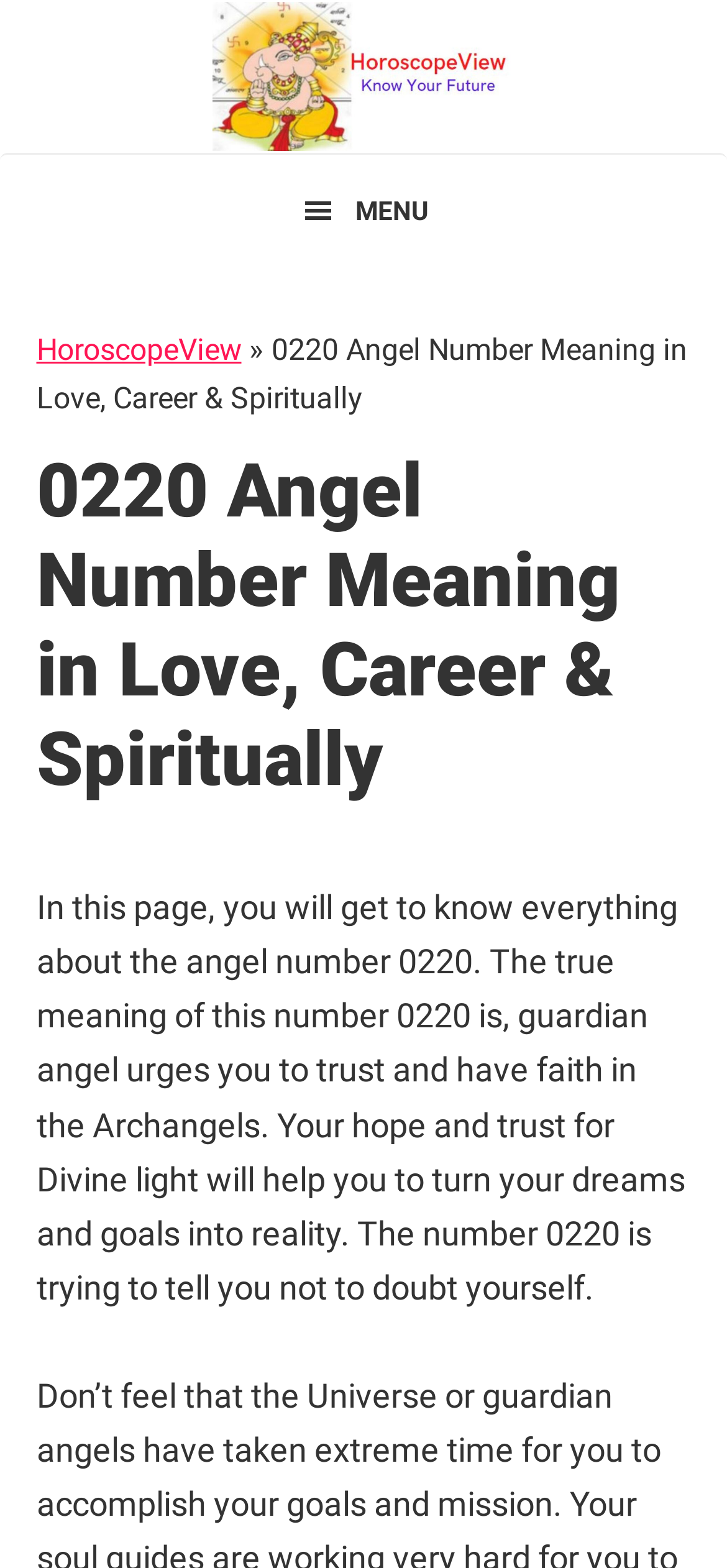Generate the title text from the webpage.

0220 Angel Number Meaning in Love, Career & Spiritually